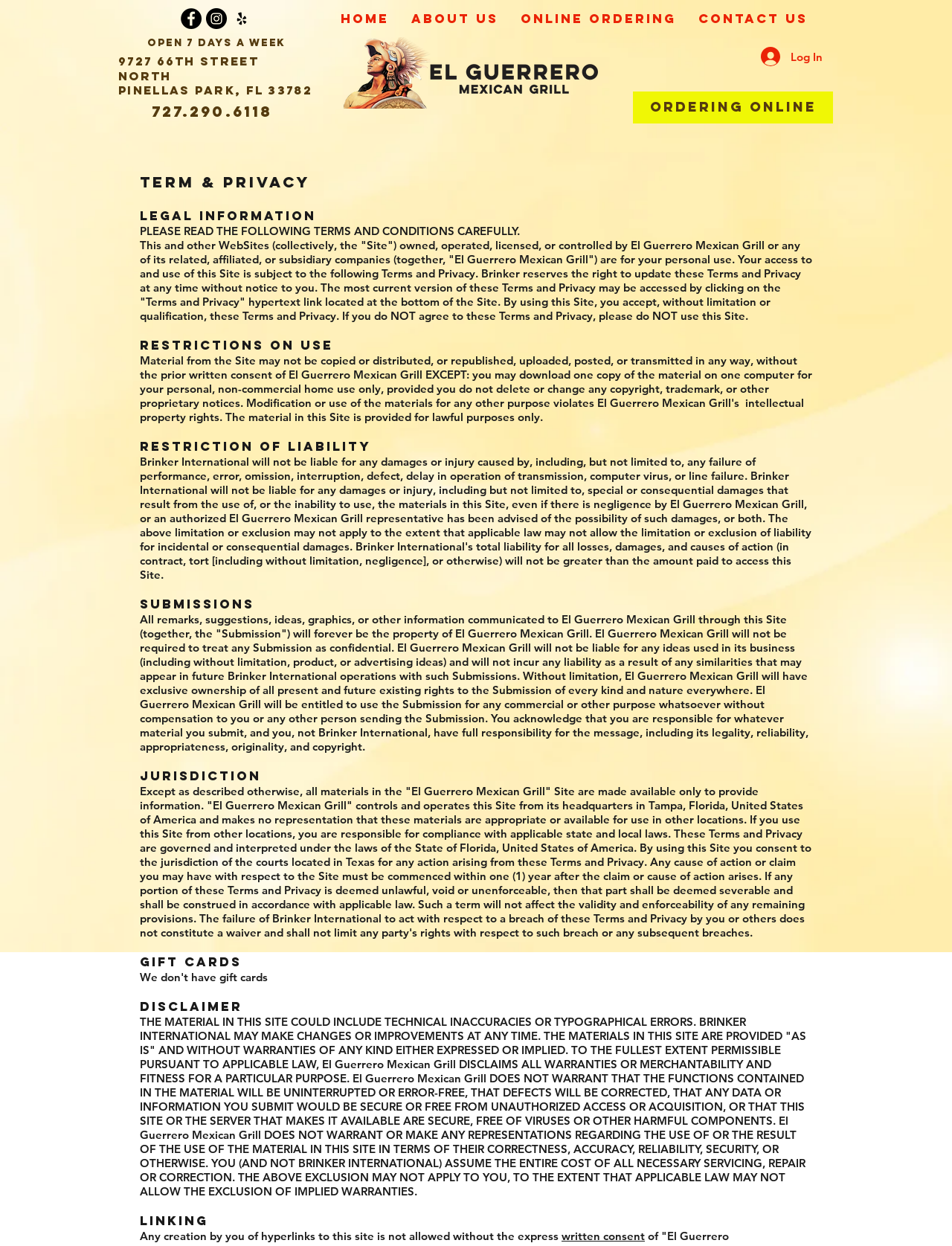Determine the bounding box for the described UI element: "Home".

[0.346, 0.0, 0.42, 0.03]